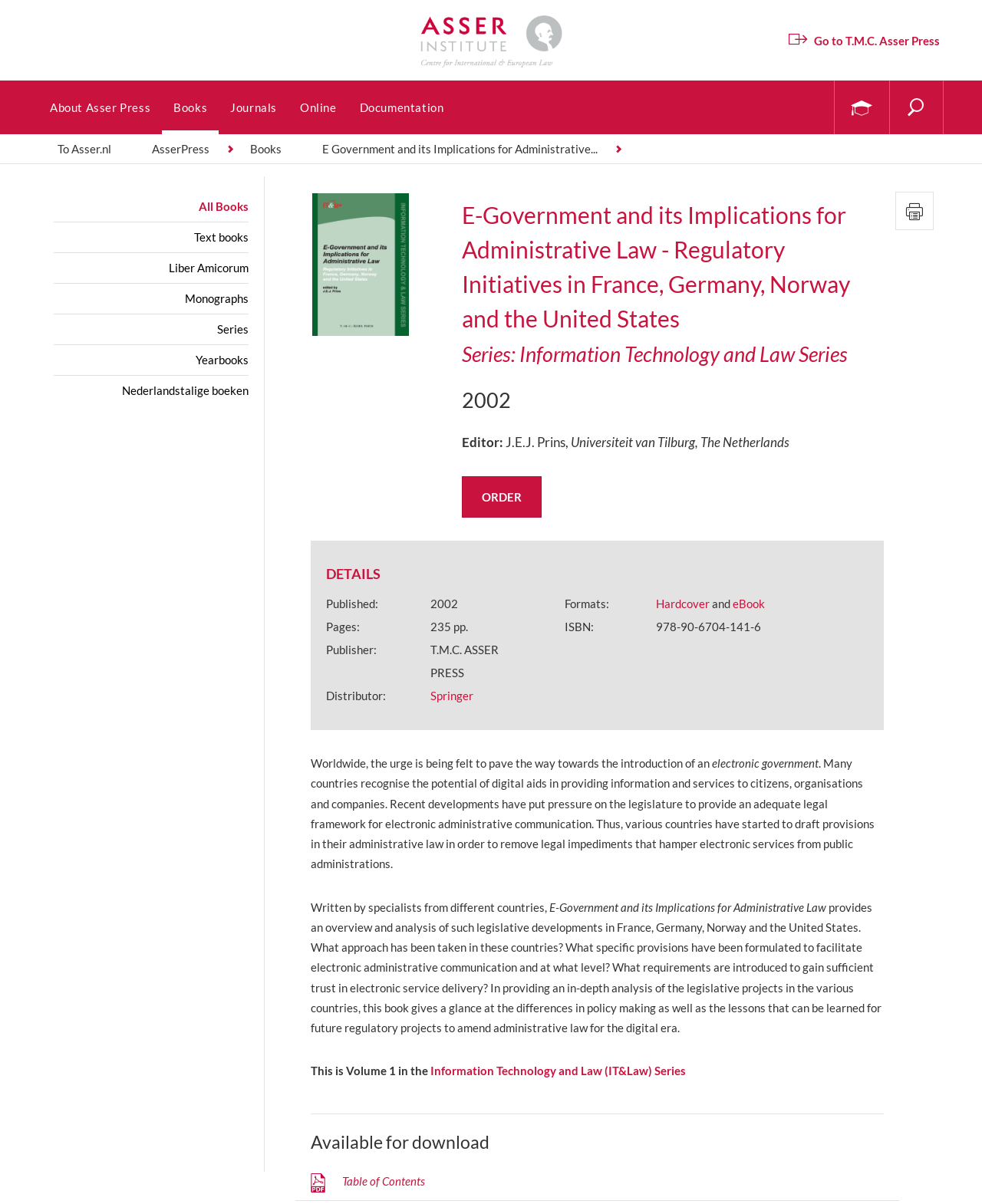Bounding box coordinates are specified in the format (top-left x, top-left y, bottom-right x, bottom-right y). All values are floating point numbers bounded between 0 and 1. Please provide the bounding box coordinate of the region this sentence describes: IMF Managing Director.

None